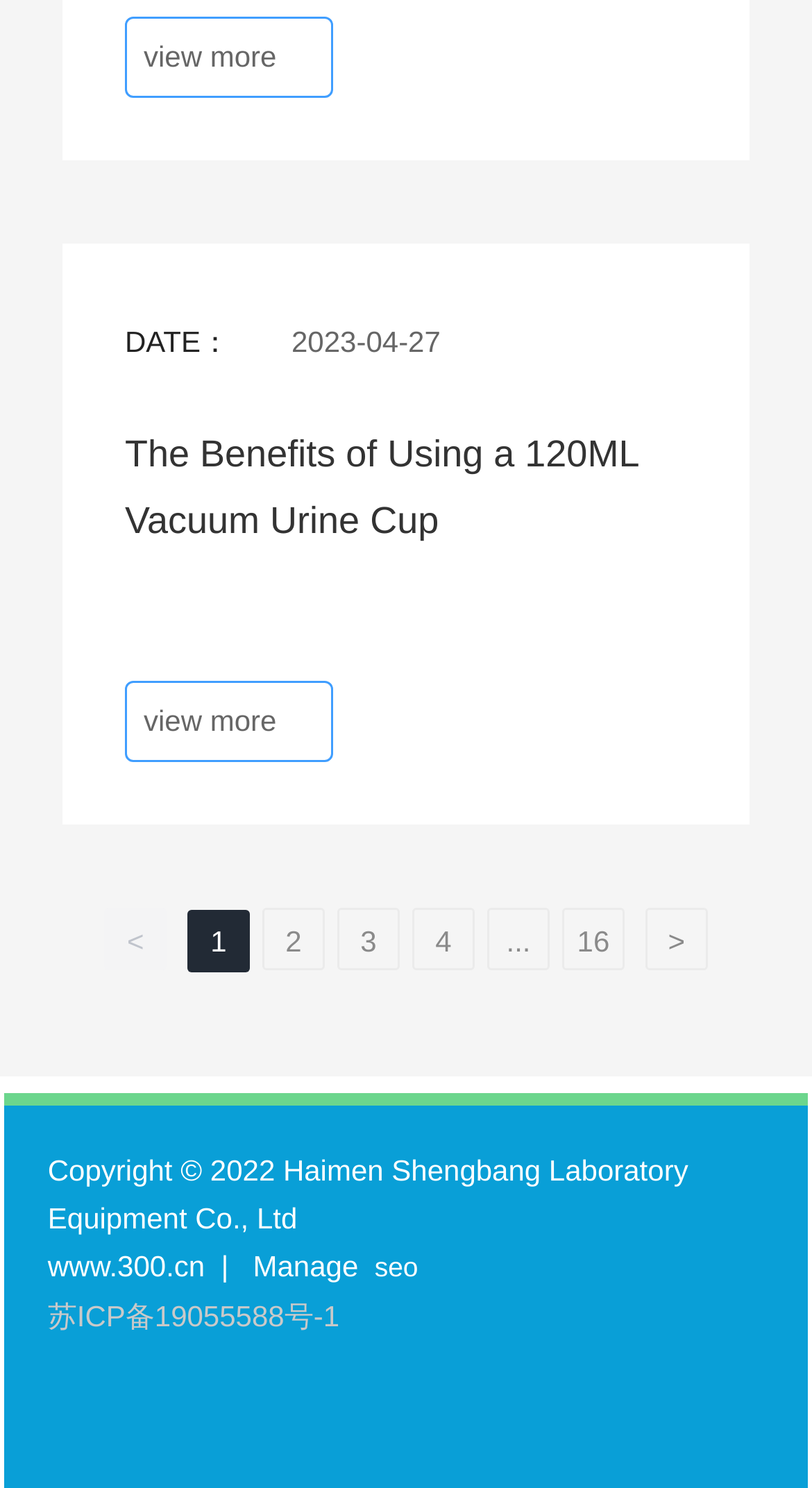Locate the bounding box coordinates of the clickable area needed to fulfill the instruction: "read the article about vacuum urine cup".

[0.154, 0.291, 0.786, 0.364]